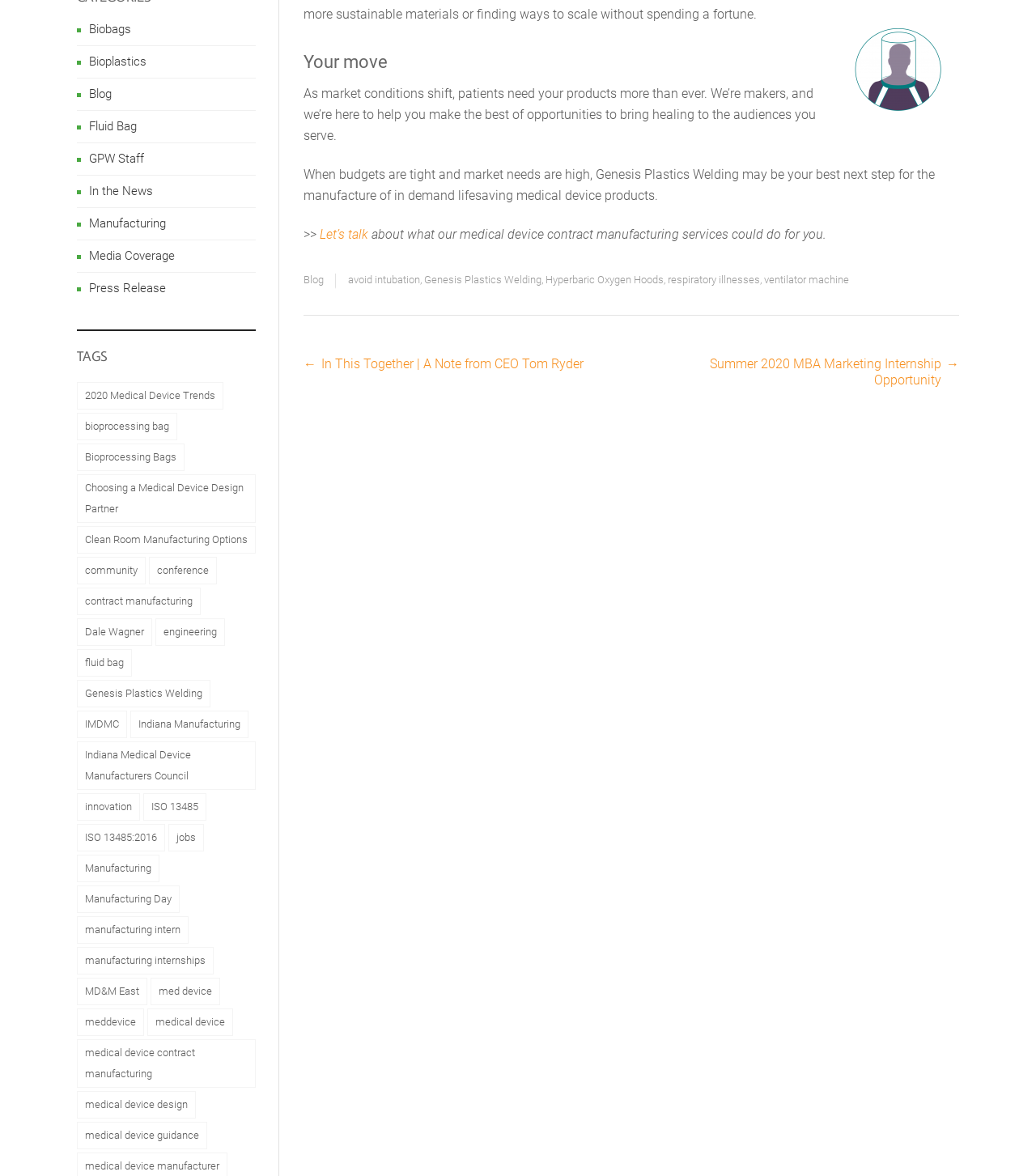Locate the bounding box coordinates of the item that should be clicked to fulfill the instruction: "Read the blog post about 'In This Together | A Note from CEO Tom Ryder'".

[0.31, 0.303, 0.563, 0.316]